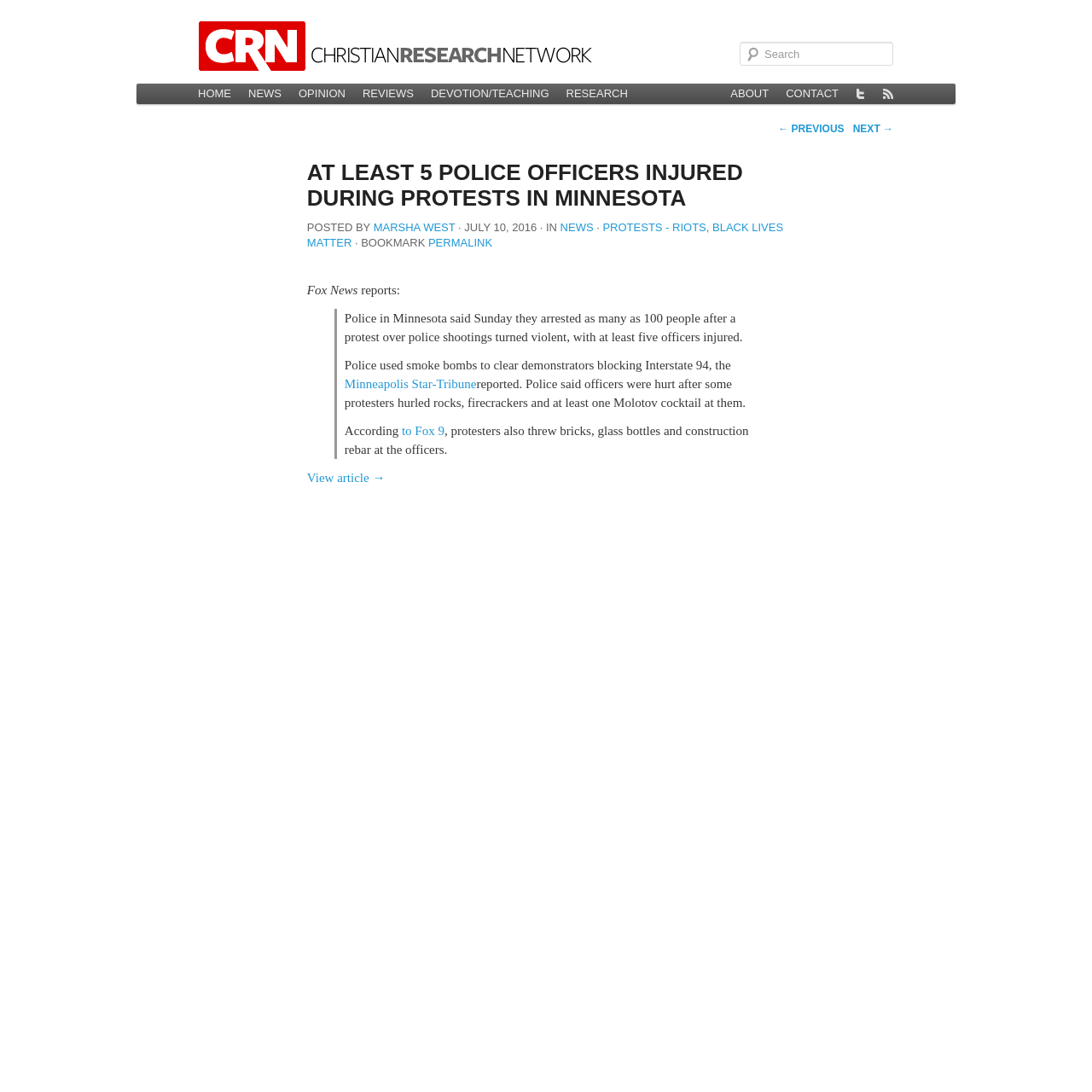What was used to clear demonstrators blocking Interstate 94?
Analyze the image and provide a thorough answer to the question.

I found this answer in the article content, which mentions 'Police used smoke bombs to clear demonstrators blocking Interstate 94'.